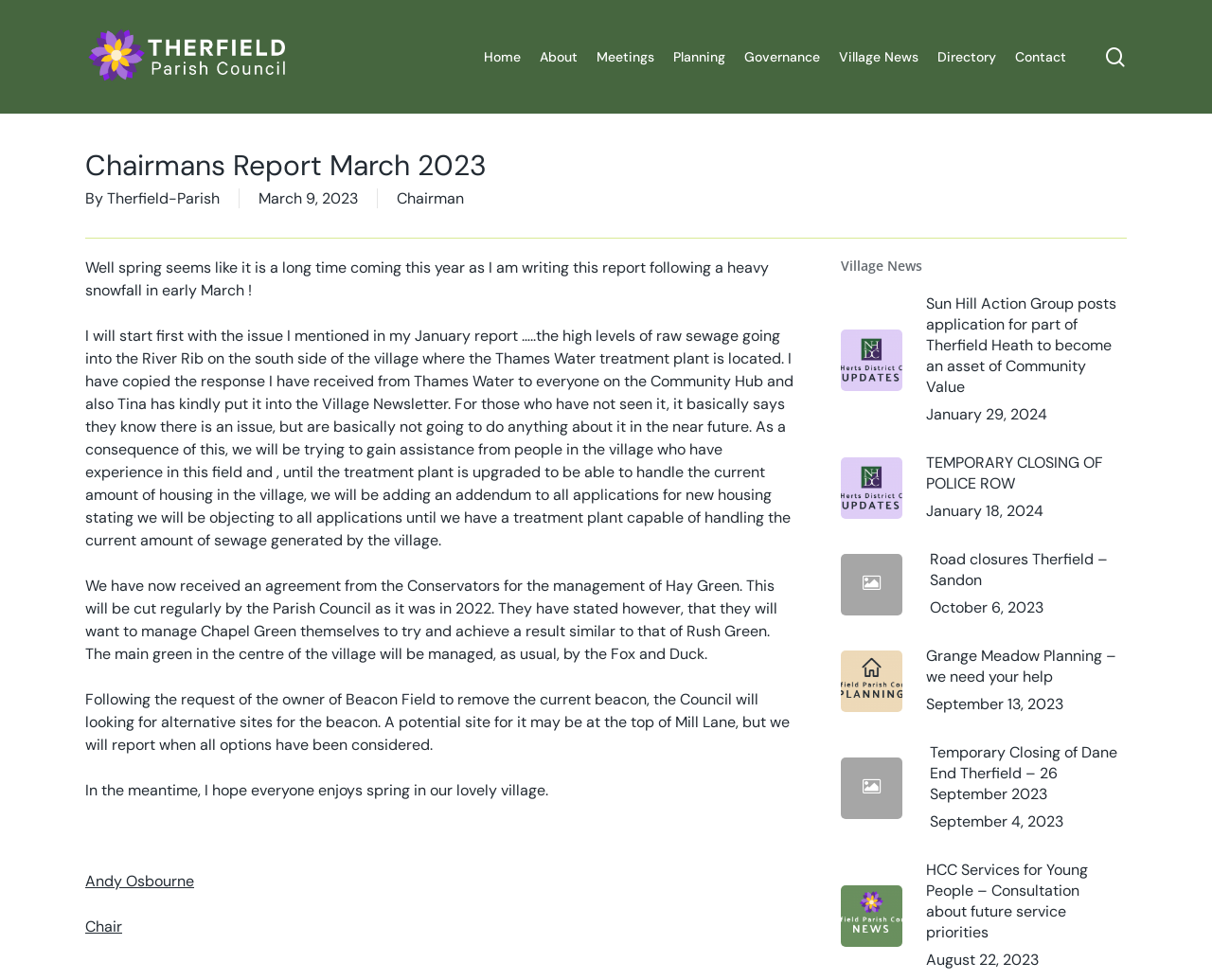Please find and give the text of the main heading on the webpage.

Chairmans Report March 2023